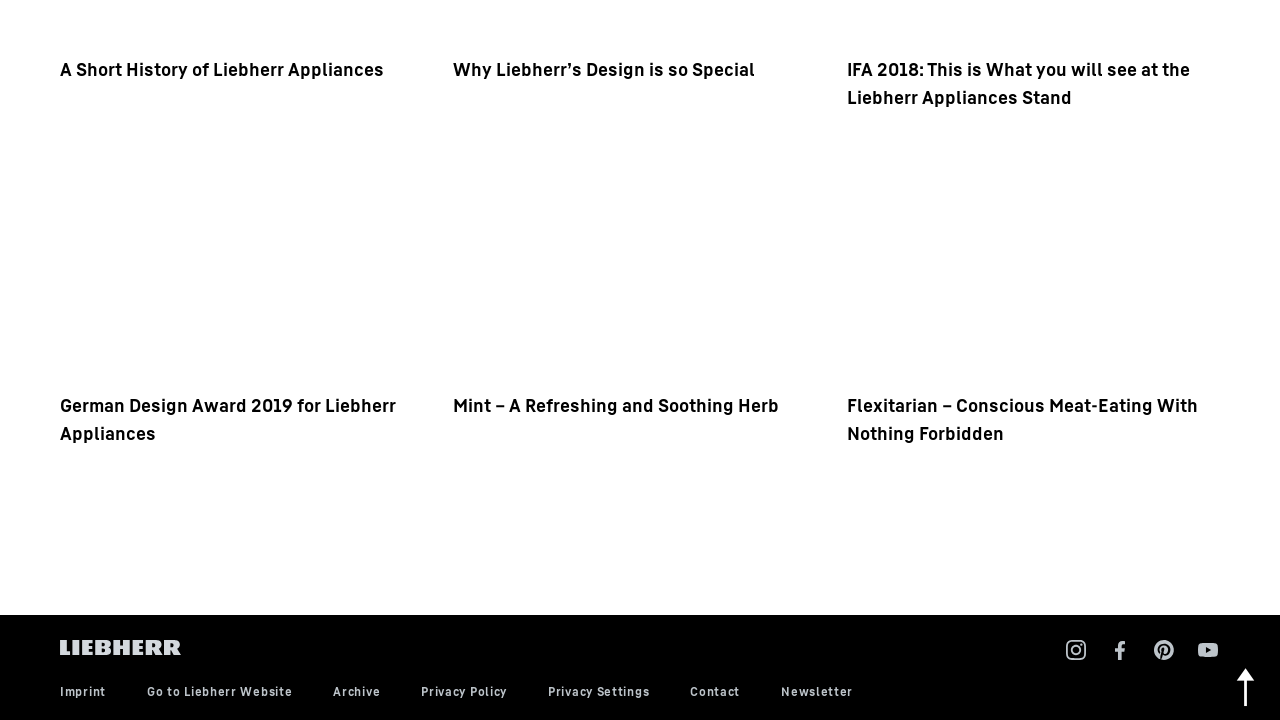Answer this question in one word or a short phrase: What social media platforms are available?

Instagram, Facebook, Pinterest, Youtube